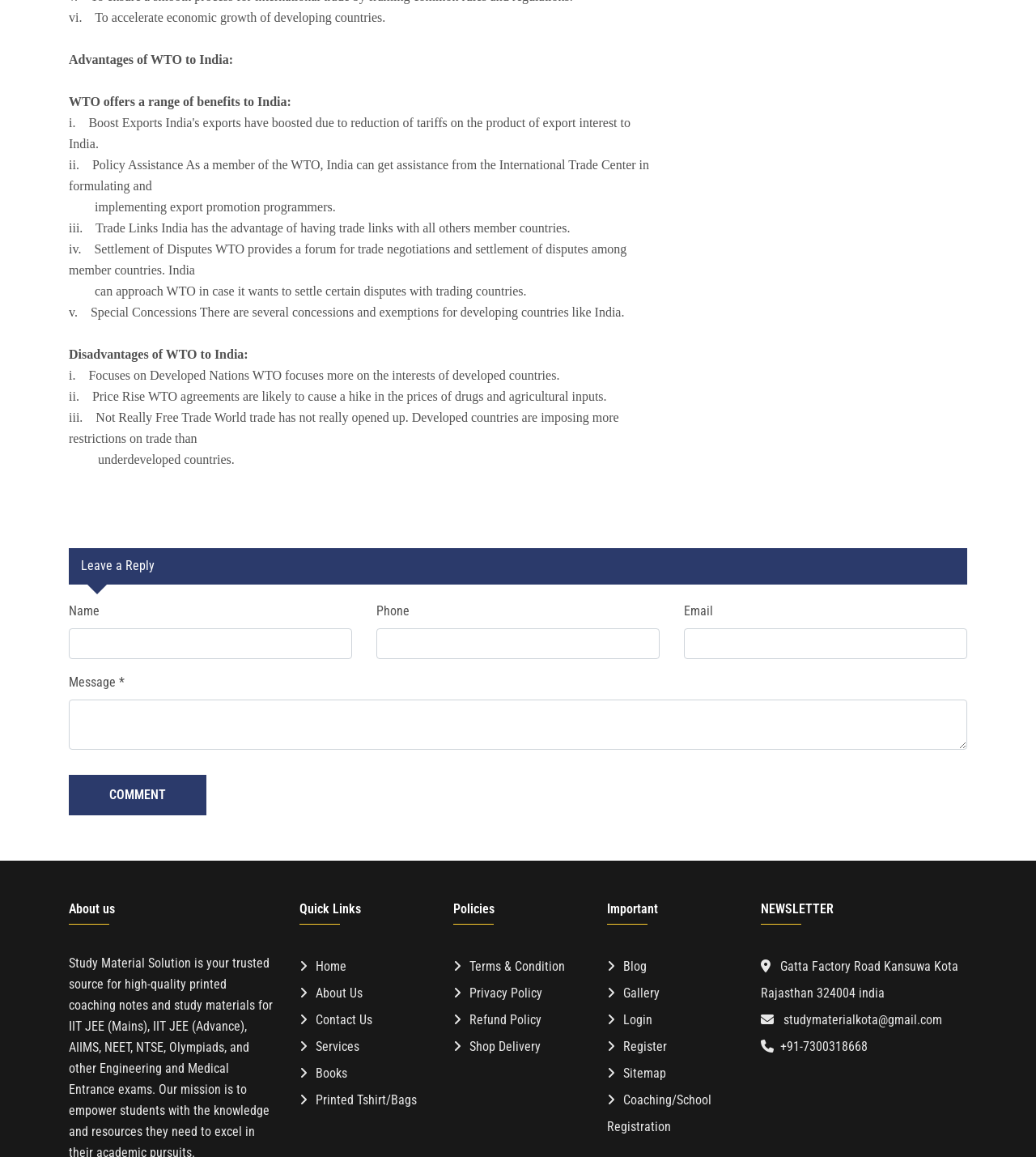Return the bounding box coordinates of the UI element that corresponds to this description: "parent_node: Phone name="phone"". The coordinates must be given as four float numbers in the range of 0 and 1, [left, top, right, bottom].

[0.363, 0.543, 0.637, 0.569]